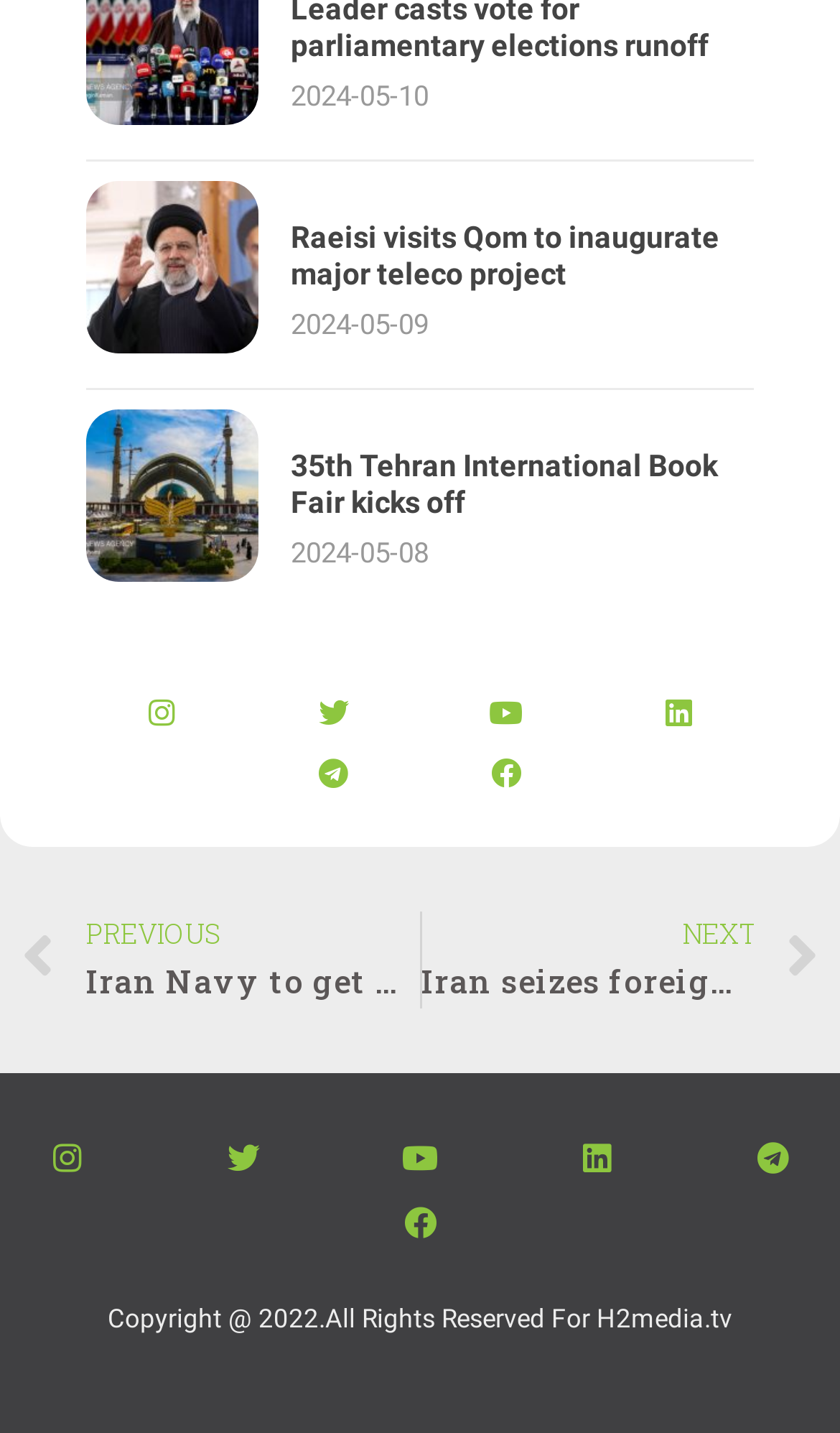Provide a one-word or short-phrase response to the question:
How many social media links are on this page?

9